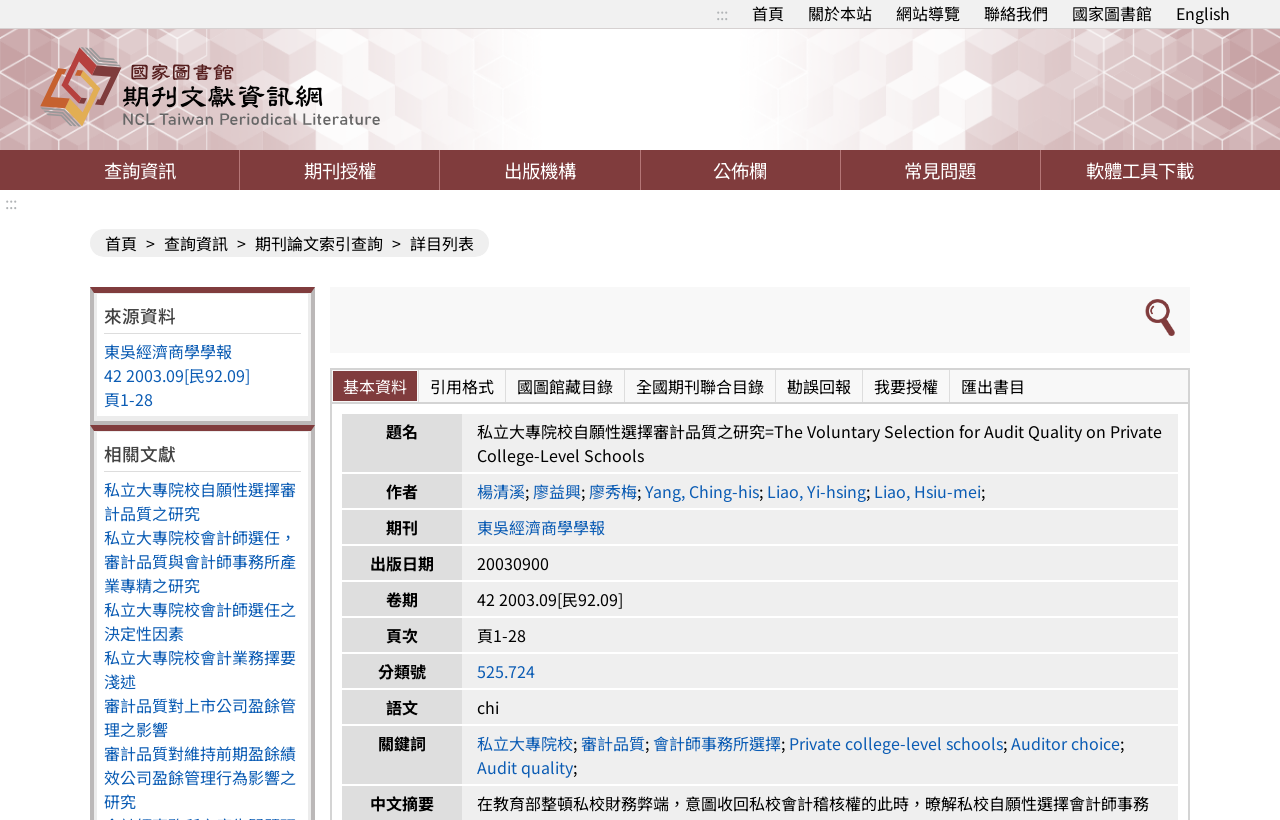What is the title of the current webpage?
Provide a thorough and detailed answer to the question.

The title of the current webpage is obtained from the root element '期刊篇目查詢-詳情' which is focused.